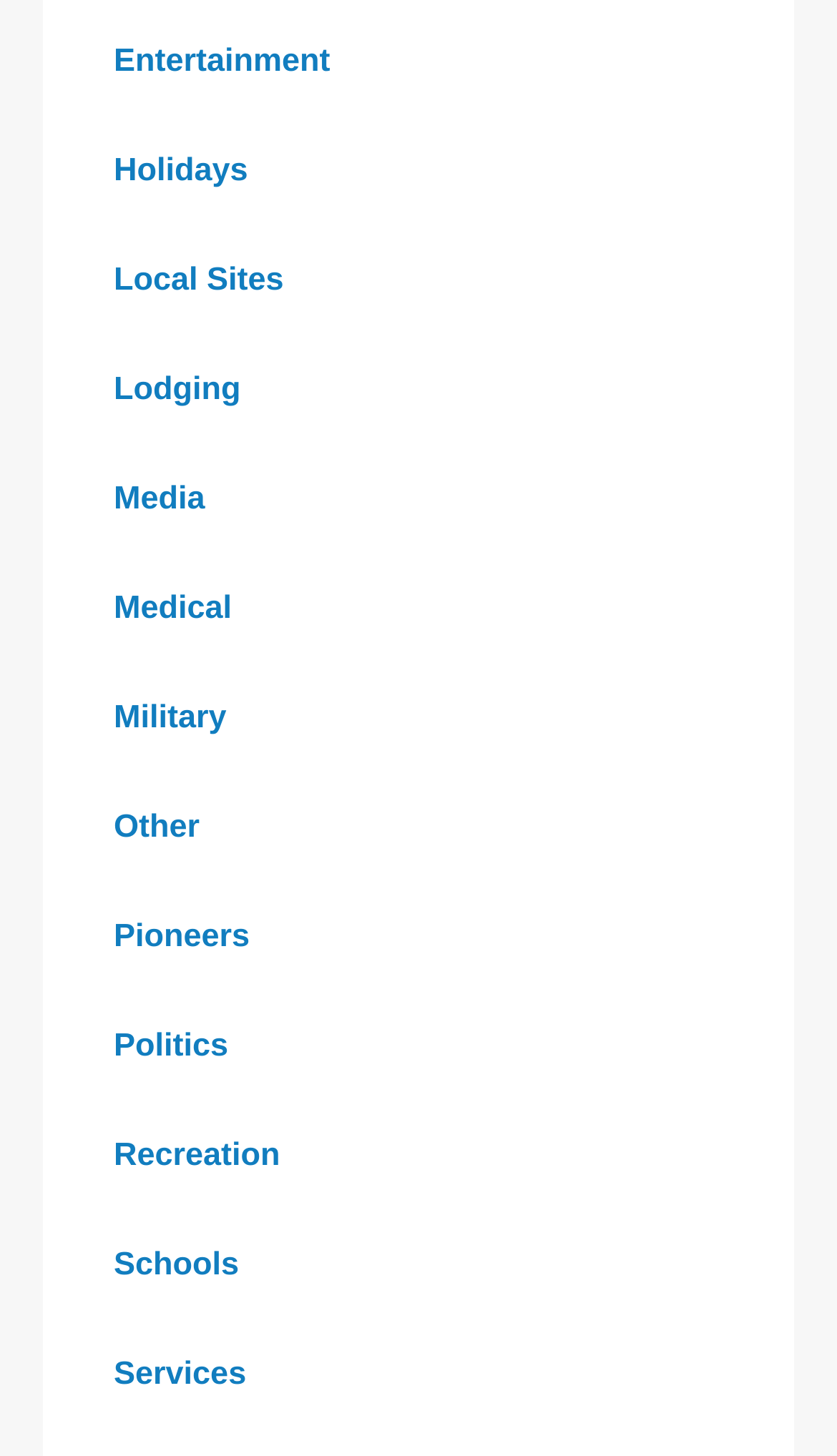What is the last category listed?
From the image, respond with a single word or phrase.

Services